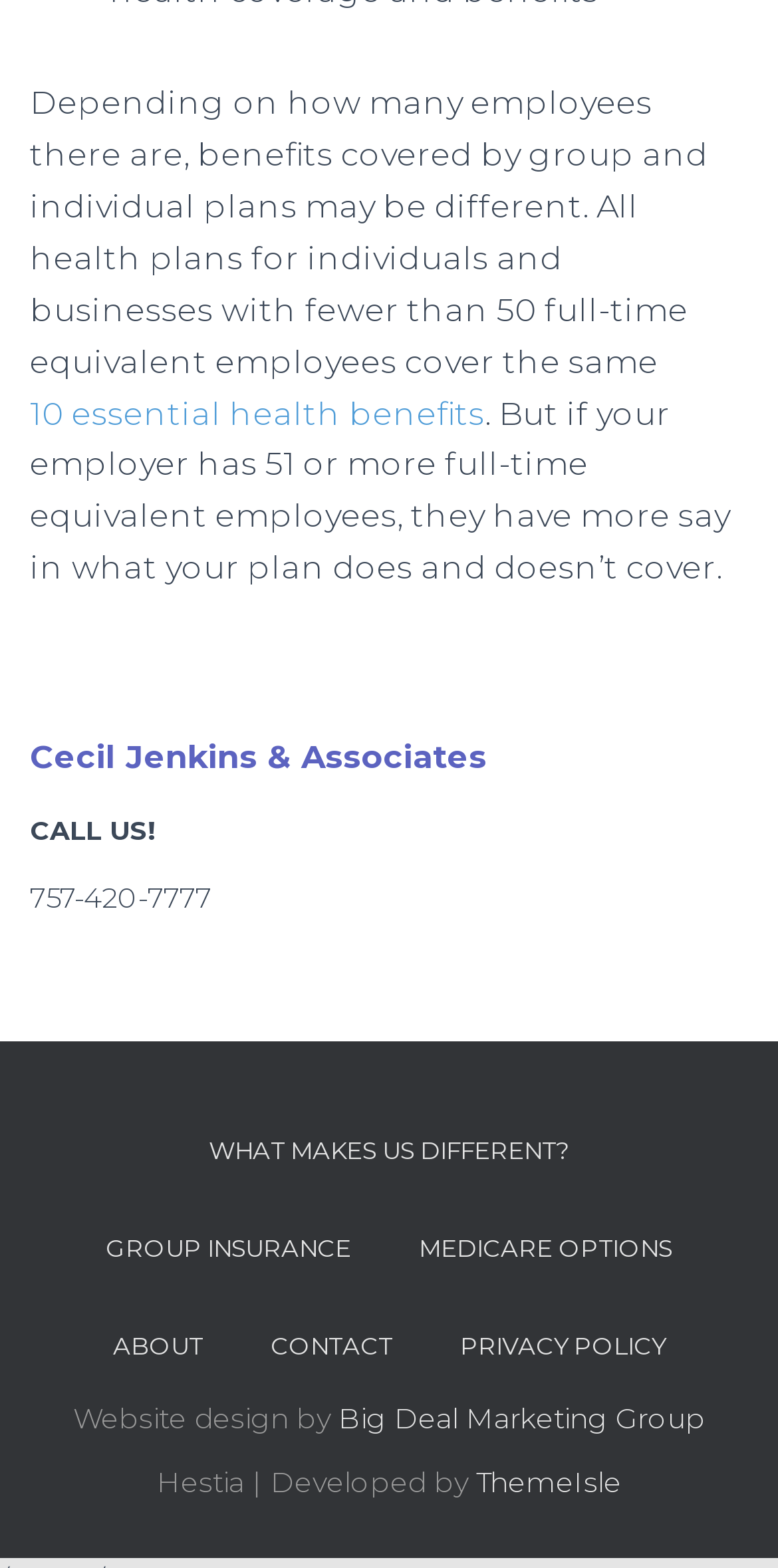Kindly determine the bounding box coordinates of the area that needs to be clicked to fulfill this instruction: "Click to learn about 10 essential health benefits".

[0.038, 0.251, 0.623, 0.276]